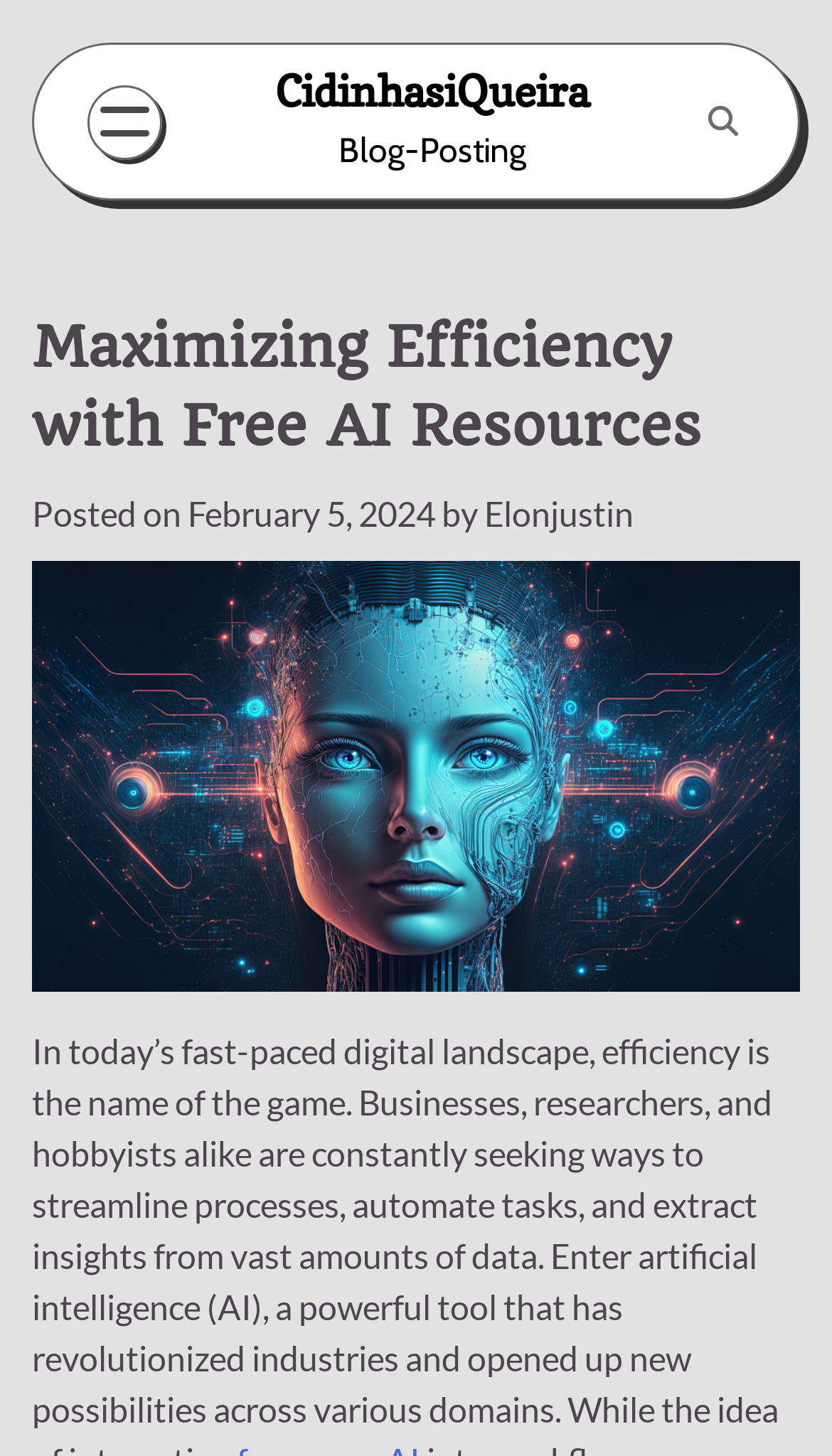Create a detailed description of the webpage's content and layout.

The webpage appears to be a blog post titled "Maximizing Efficiency with Free AI Resources" by Elonjustin, posted on February 5, 2024. At the top-left corner, there is a button that controls the primary menu. Next to it, there is a link to the website's homepage, labeled "CidinhasiQueira". 

Below the title, there is a brief description of the blog post, which is not explicitly stated but seems to be related to efficiency in the digital landscape. 

On the top-right corner, there is a link with a font awesome icon, possibly representing a search or settings function. 

The main content of the blog post is not explicitly described in the accessibility tree, but it is likely to be a series of paragraphs or sections discussing ways to maximize efficiency with free AI resources.